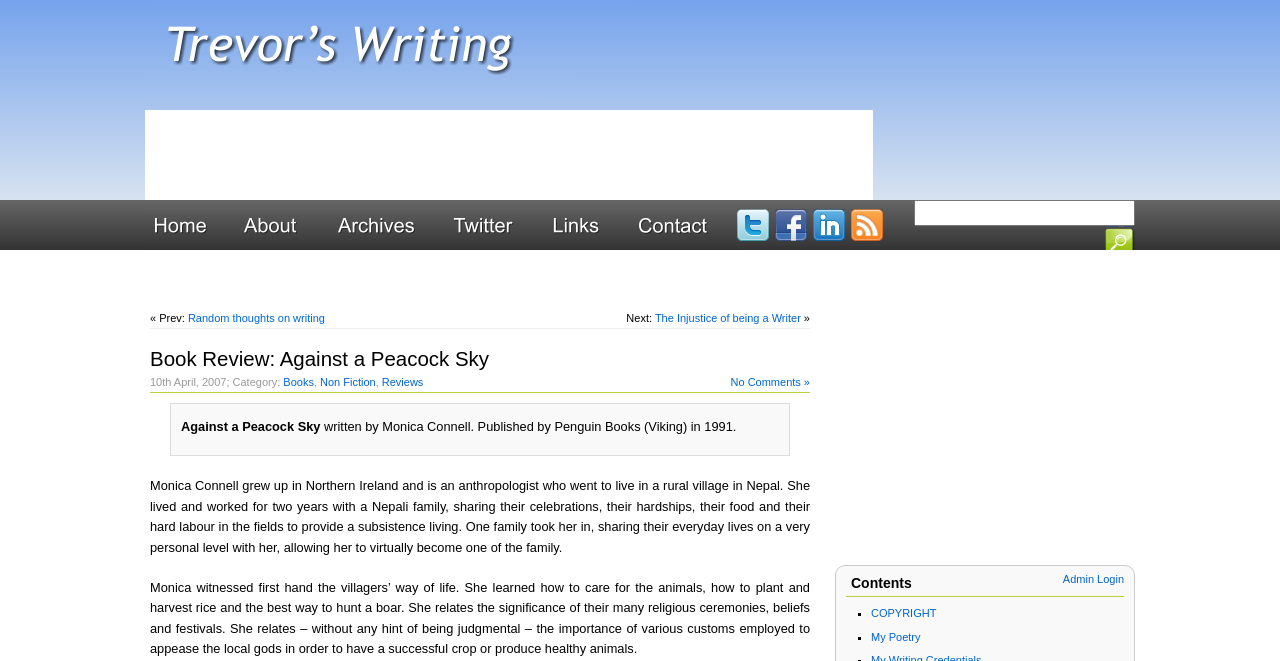Offer an extensive depiction of the webpage and its key elements.

This webpage is a book review of "Against a Peacock Sky" by Monica Connell. At the top, there is a navigation menu with links to "Home", "About", "Archives", "Twitter", "Links", and "Contact". Below the navigation menu, there is a search bar with a "Search" button. 

To the right of the navigation menu, there are social media links to "Twitter", "Facebook", "LinkedIn", and "Blog RSS". 

The main content of the webpage is divided into two sections. The first section is a blockquote that contains the book title and a brief description of the book. Below the blockquote, there is a paragraph describing the author's experience living with a Nepali family in a rural village. 

The second section is a longer review of the book, describing the author's experiences and observations of the villagers' way of life, including their religious ceremonies, customs, and daily activities. 

At the bottom of the webpage, there are links to "Admin Login" and "Contents". There is also a list of links with bullet points, including "COPYRIGHT" and "My Poetry". 

Throughout the webpage, there are three advertisements, each contained within an iframe.